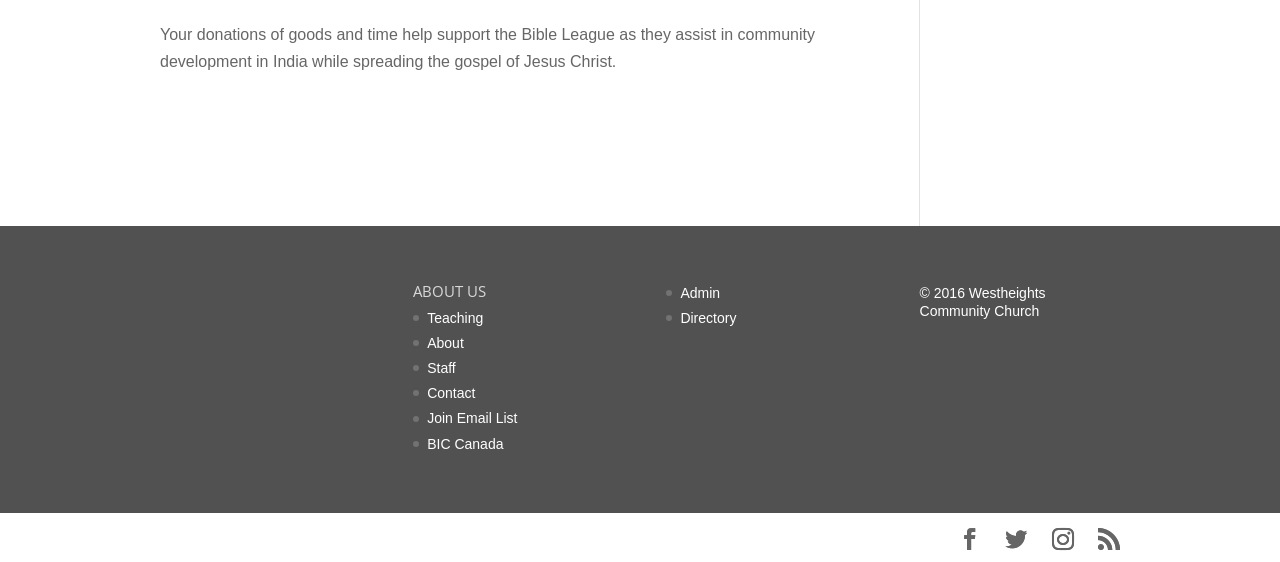What is the name of the community church?
Based on the screenshot, provide a one-word or short-phrase response.

Westheights Community Church